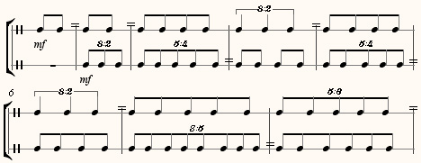Describe every significant element in the image thoroughly.

The image titled "Knocking.jpg" features a musical score that illustrates the rhythmic structure of a piece composed by Ben Johnston. This excerpt highlights intricate rhythmic patterns, showcasing various notations such as "8:2," "5:4," and "8:9," each corresponding to specific temporal divisions. The score is set within a traditional four-bar system, where the equal signs indicate that the same pulse is maintained across the barlines. The dynamics are marked with "mf," suggesting a moderately loud execution, and the piece plays a significant role in demonstrating Johnston's innovative approach to rhythm, drawing on the principles outlined in his landmark work, "Knocking Piece." This composition, influential in the realm of contemporary music, emphasizes complex layering of tempos, contributing to the overall texture and depth of the performance.